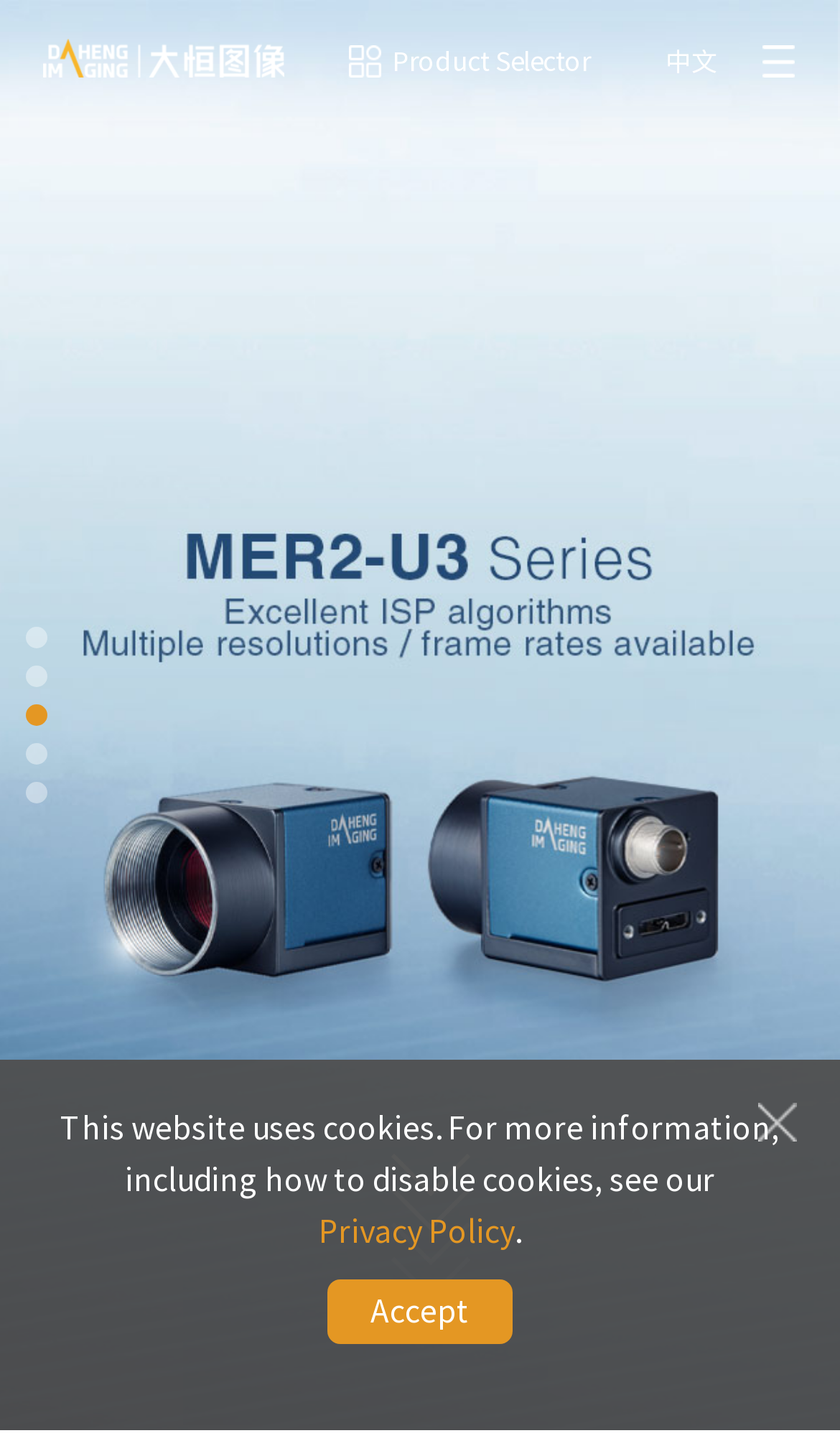Please give a short response to the question using one word or a phrase:
What is the text above the 'Accept' button?

This website uses cookies.